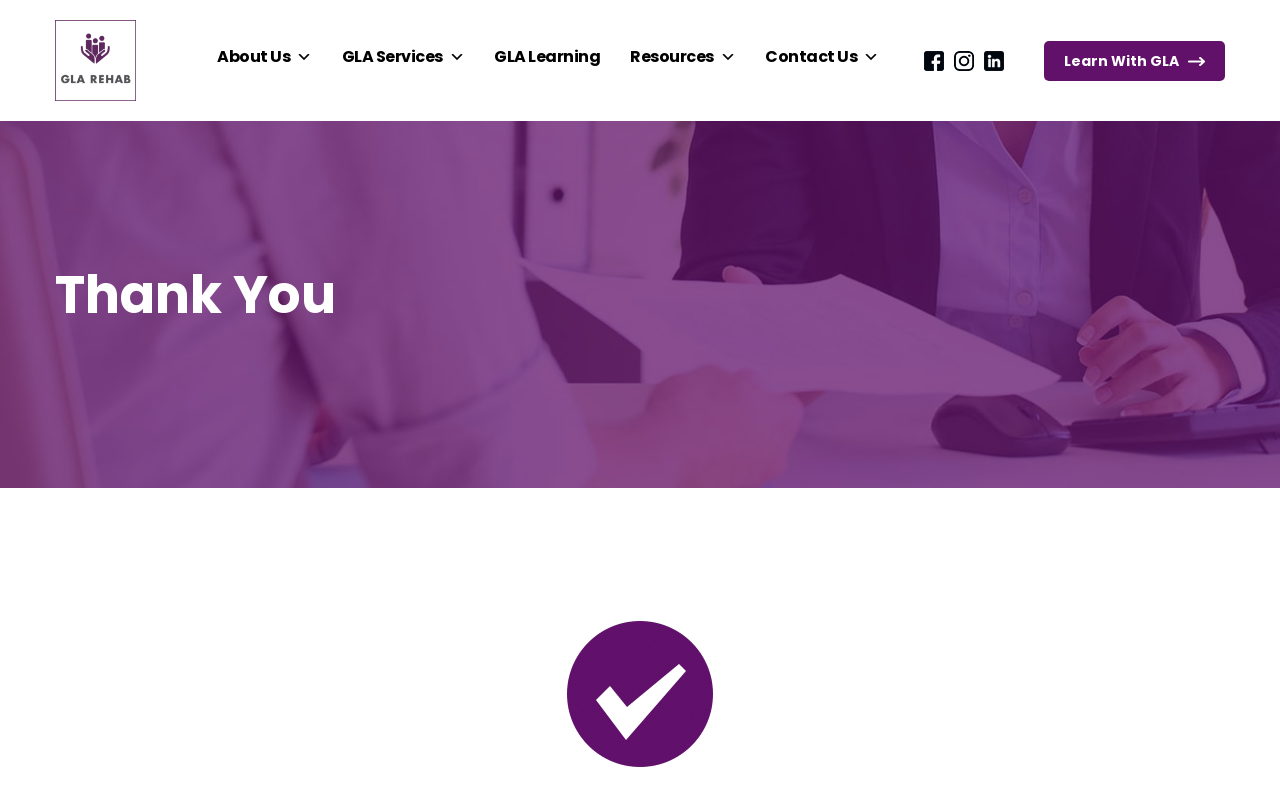What is the theme of the organization?
Look at the image and respond with a one-word or short-phrase answer.

Rehabilitation